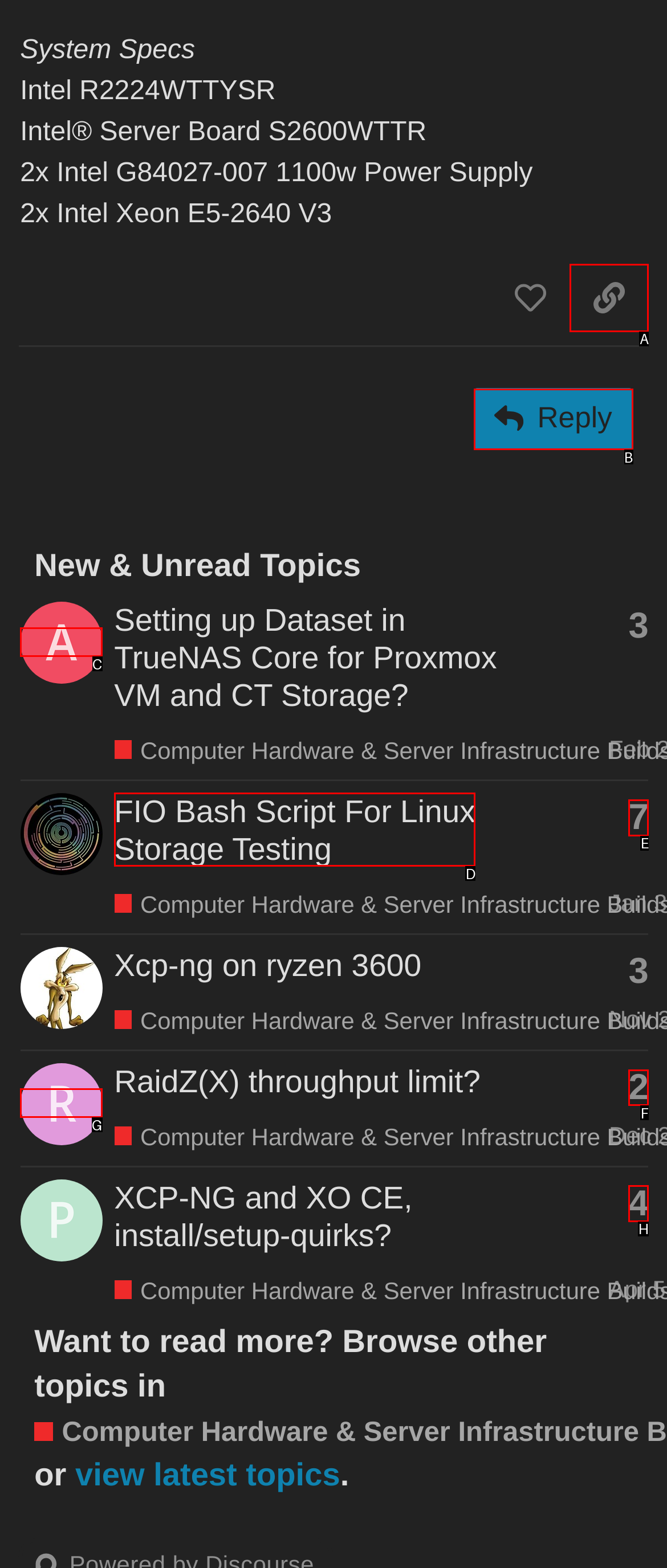Select the letter of the element you need to click to complete this task: Reply to this post
Answer using the letter from the specified choices.

B